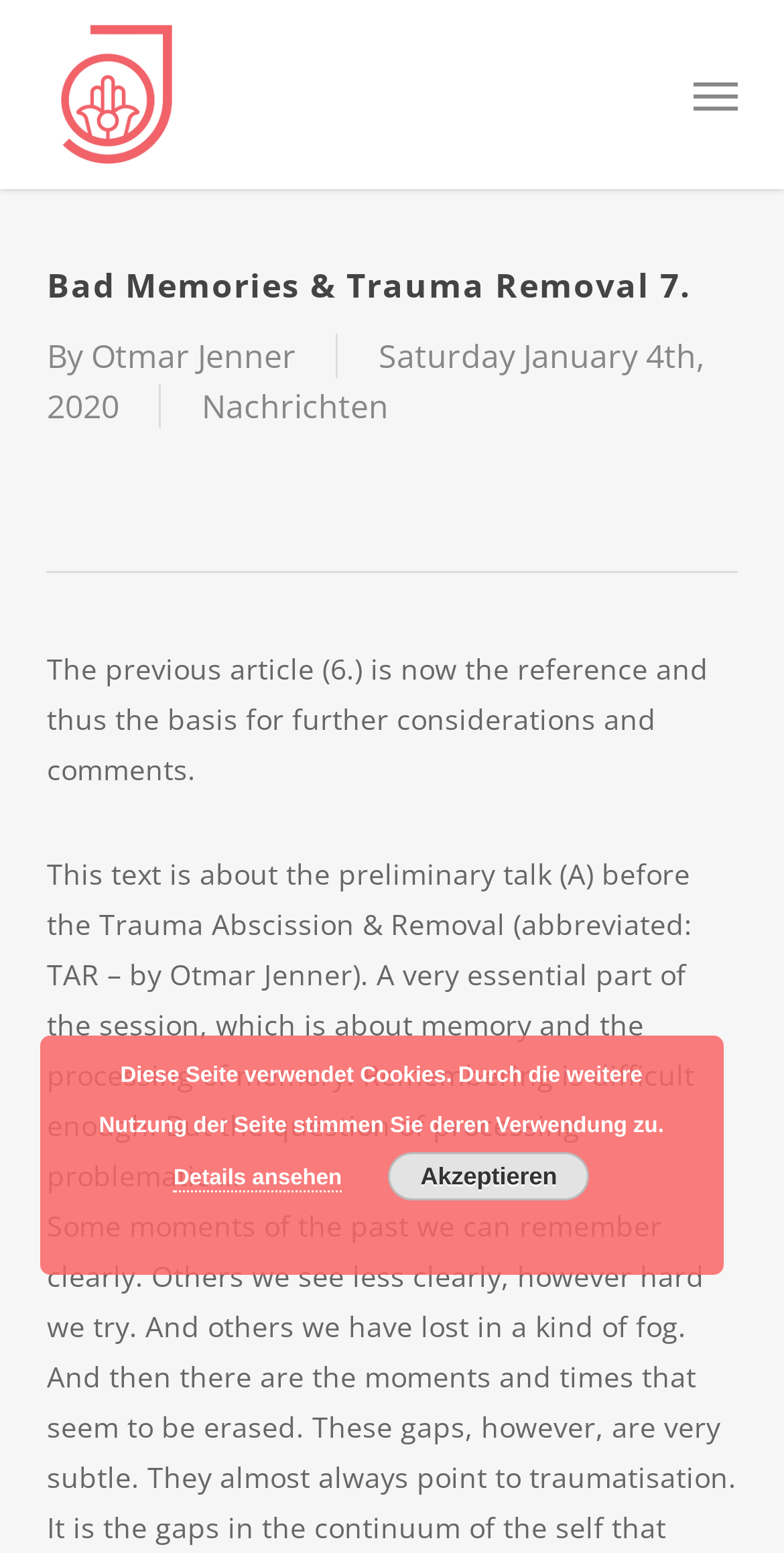Generate a comprehensive description of the contents of the webpage.

The webpage is about "Bad Memories & Trauma Removal 7." by Otmar Jenner. At the top left, there is a link and an image with the author's name, Otmar Jenner. To the right of the author's information, there is a navigation menu button. 

Below the author's information, there is a heading that displays the title "Bad Memories & Trauma Removal 7." followed by the text "By" and another link to the author's name. The date "Saturday January 4th, 2020" is also displayed in this section.

Underneath, there is a link to "Nachrichten" which contains two blocks of text. The first block discusses the previous article (6.) being the reference for further considerations and comments. The second block is about the preliminary talk before the Trauma Abscission & Removal session, which focuses on memory and the processing of memory.

At the bottom of the page, there is a notification about the use of cookies on the website, with an option to "Details ansehen" (view details) and a button to "Akzeptieren" (accept) the use of cookies.